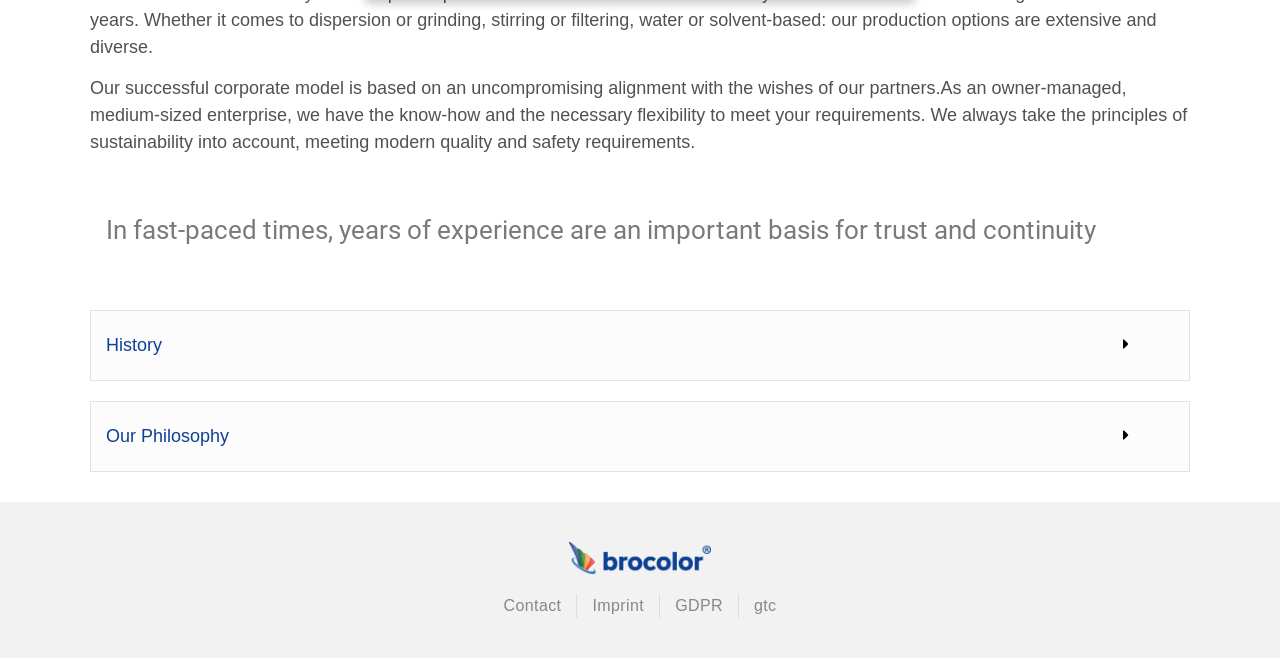Please predict the bounding box coordinates of the element's region where a click is necessary to complete the following instruction: "Click the 'GDPR' link". The coordinates should be represented by four float numbers between 0 and 1, i.e., [left, top, right, bottom].

[0.527, 0.903, 0.565, 0.939]